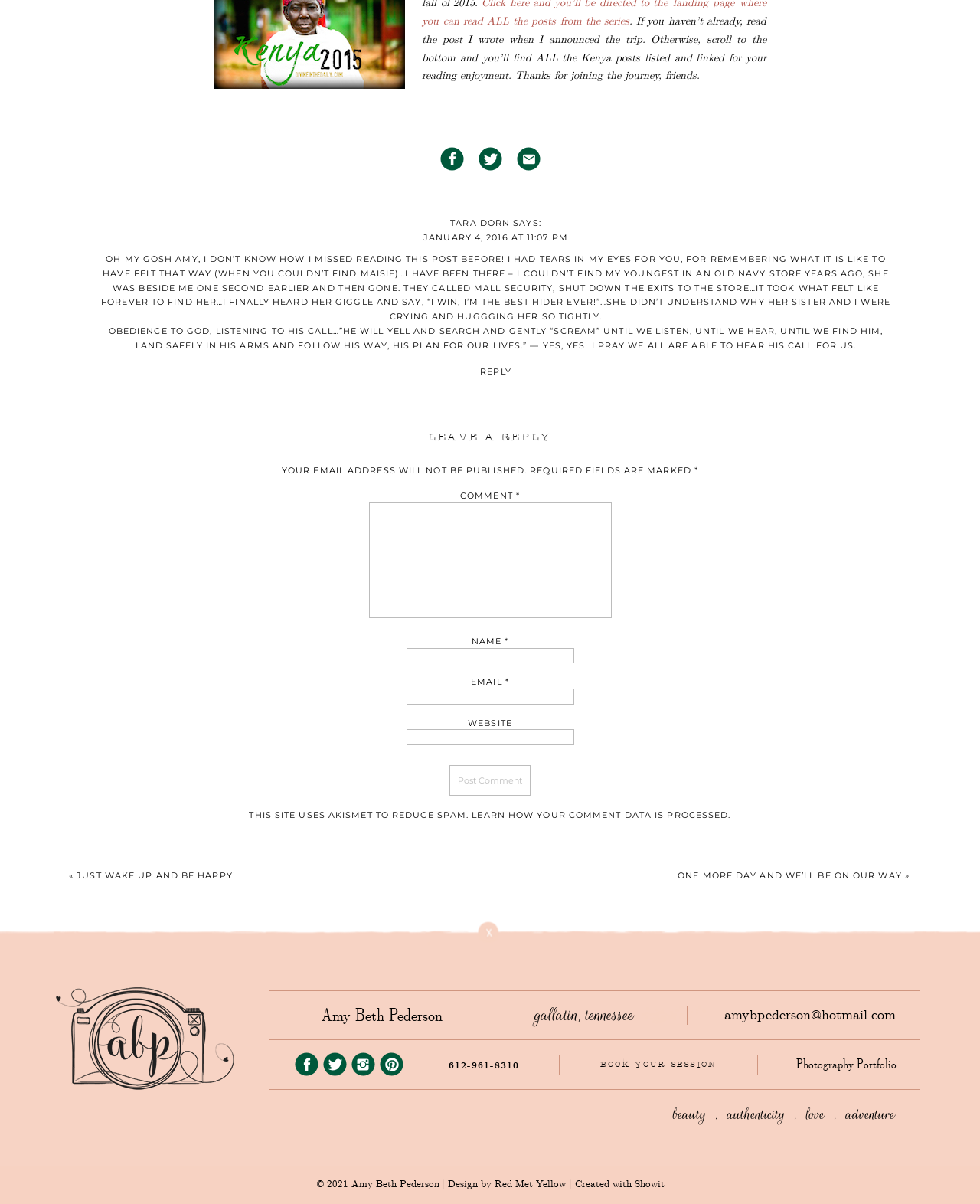What is the purpose of the 'Post Comment' button? Look at the image and give a one-word or short phrase answer.

To submit a comment